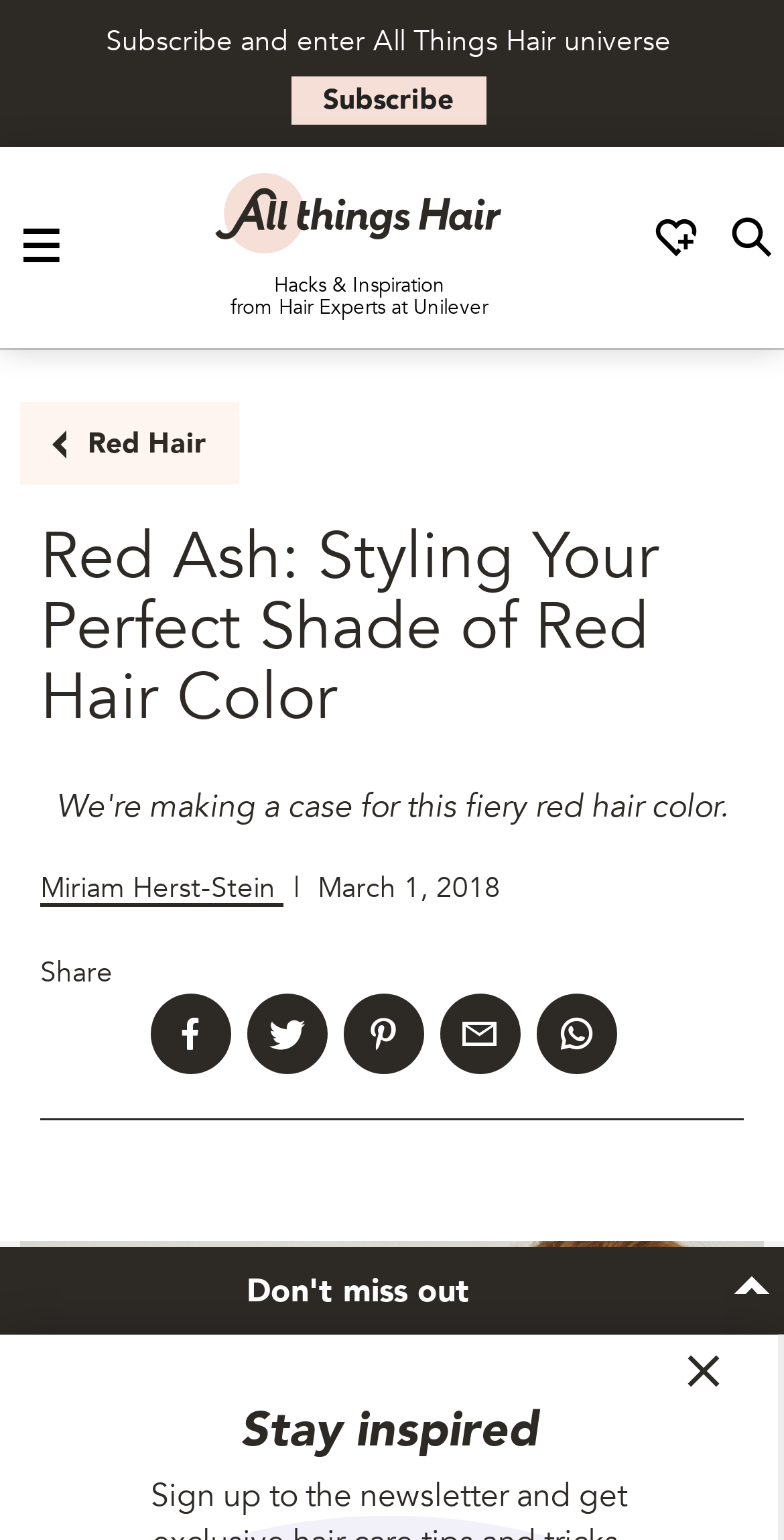Predict the bounding box coordinates of the UI element that matches this description: "Don't miss out". The coordinates should be in the format [left, top, right, bottom] with each value between 0 and 1.

[0.0, 0.81, 1.0, 0.867]